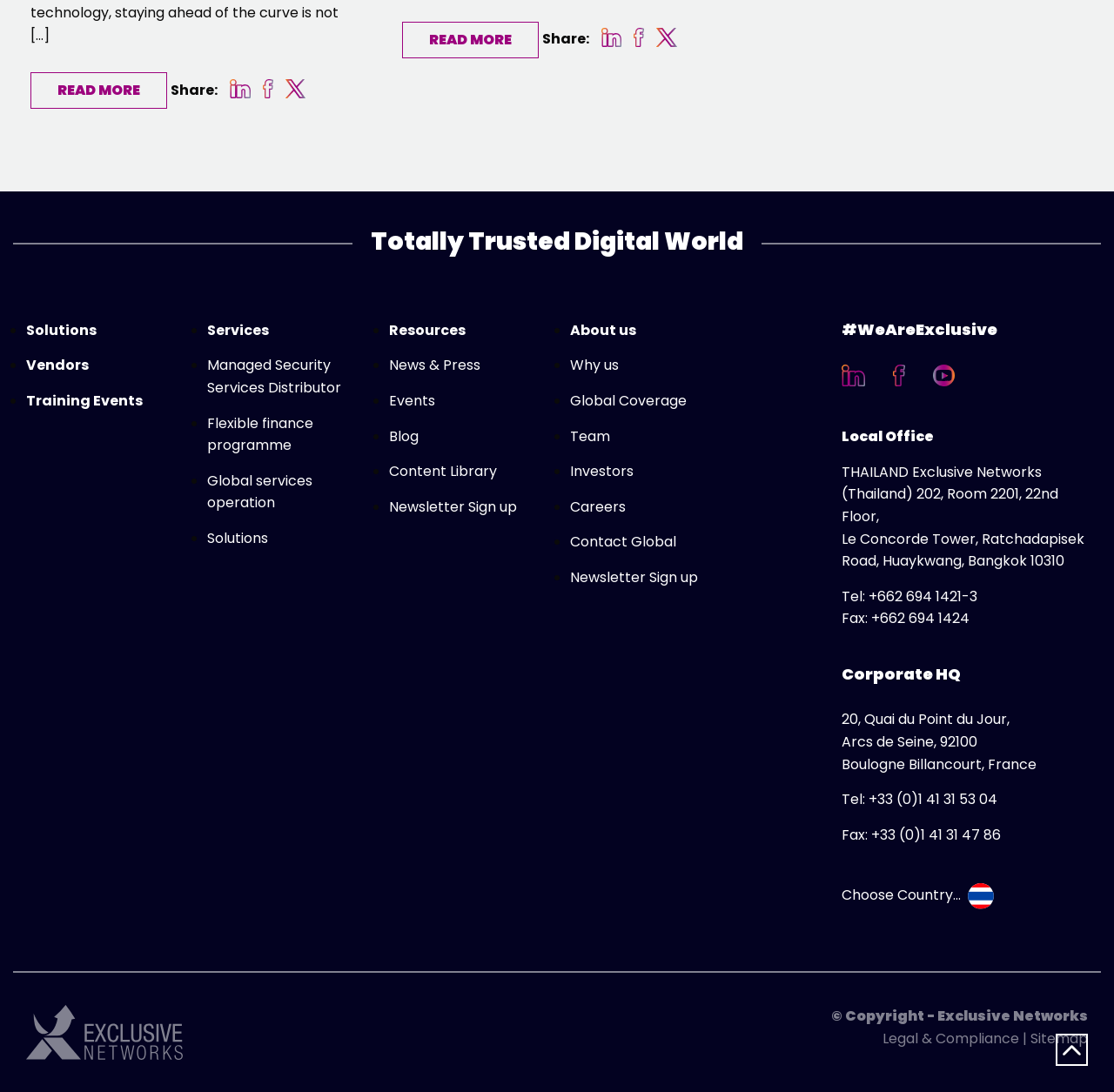Provide the bounding box coordinates for the UI element that is described by this text: "Managed Security Services Distributor". The coordinates should be in the form of four float numbers between 0 and 1: [left, top, right, bottom].

[0.186, 0.325, 0.307, 0.364]